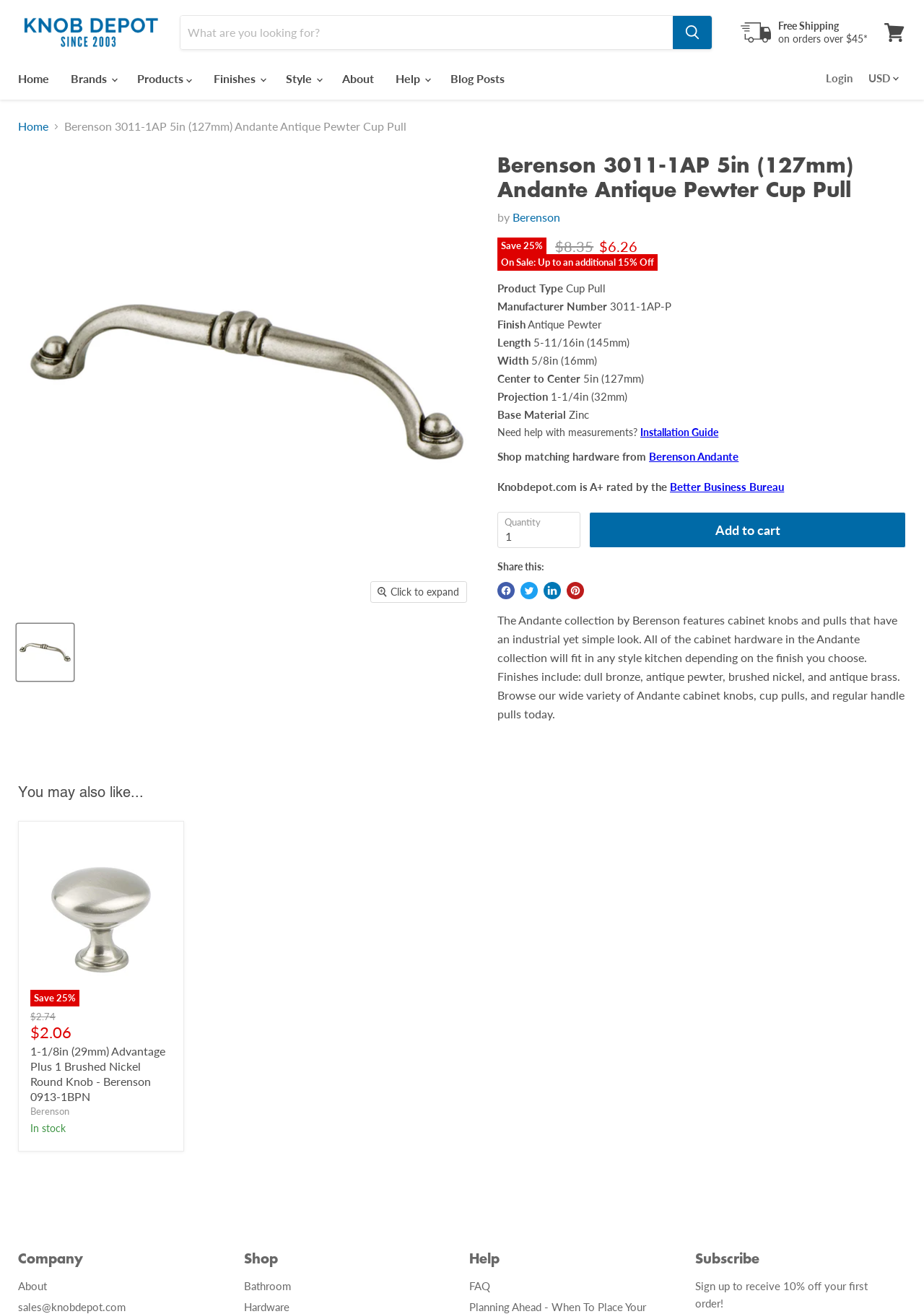What is the material of the product?
Provide a short answer using one word or a brief phrase based on the image.

Zinc